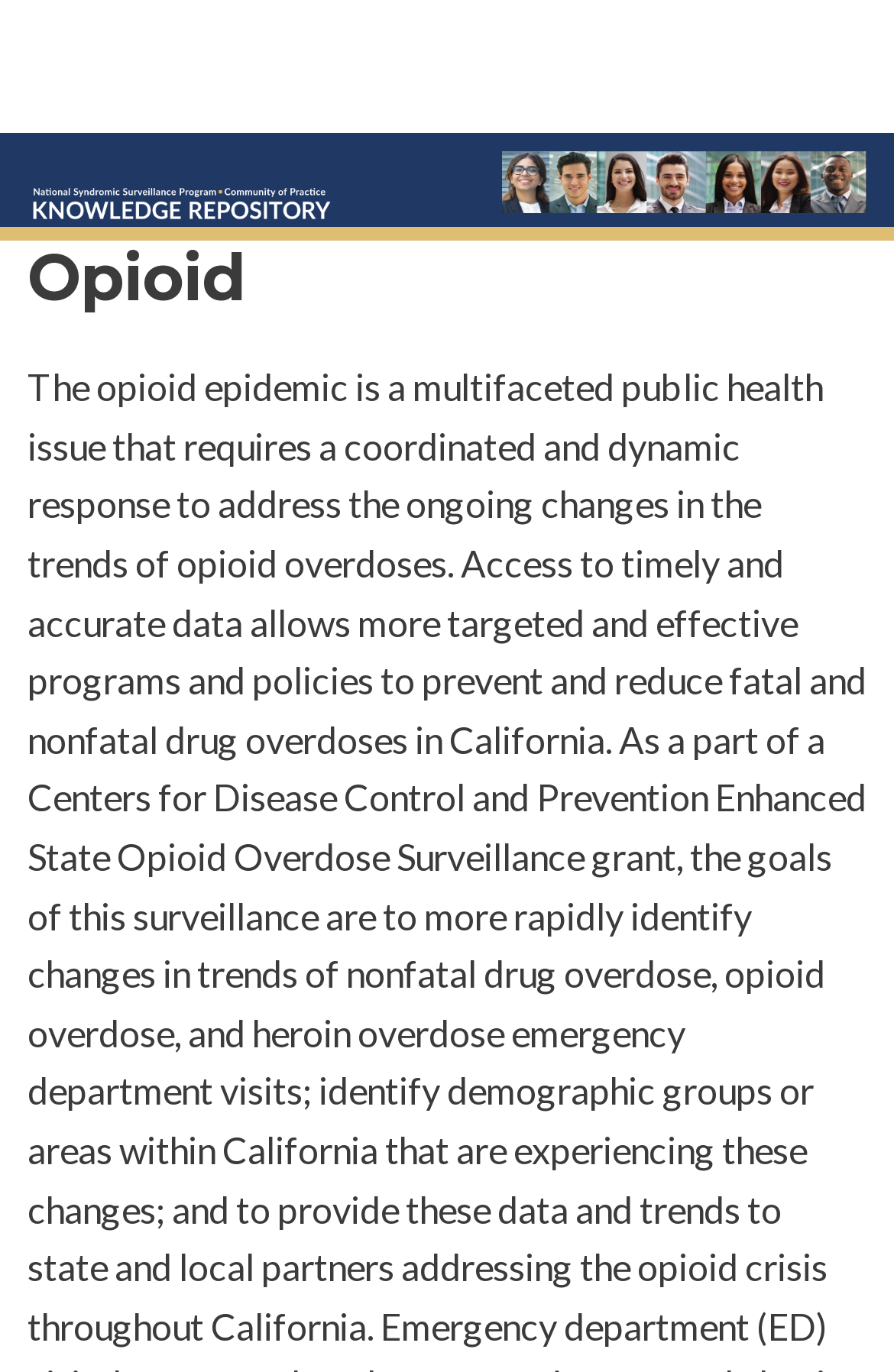Provide an in-depth caption for the webpage.

The webpage is titled "Opioid | Knowledge Repository" and appears to be a repository of information related to opioids. At the top of the page, there is a site header section that spans the entire width of the page. Within this section, there is a navigation menu located towards the right side, which can be toggled on and off using a button with a "☰" icon. 

Below the site header, there is a prominent heading that reads "Opioid", taking up most of the page width. To the top right of the heading, there are two images, one smaller and one larger, both labeled as "right header". Additionally, there is a link also labeled as "right header" located to the top left of the heading.